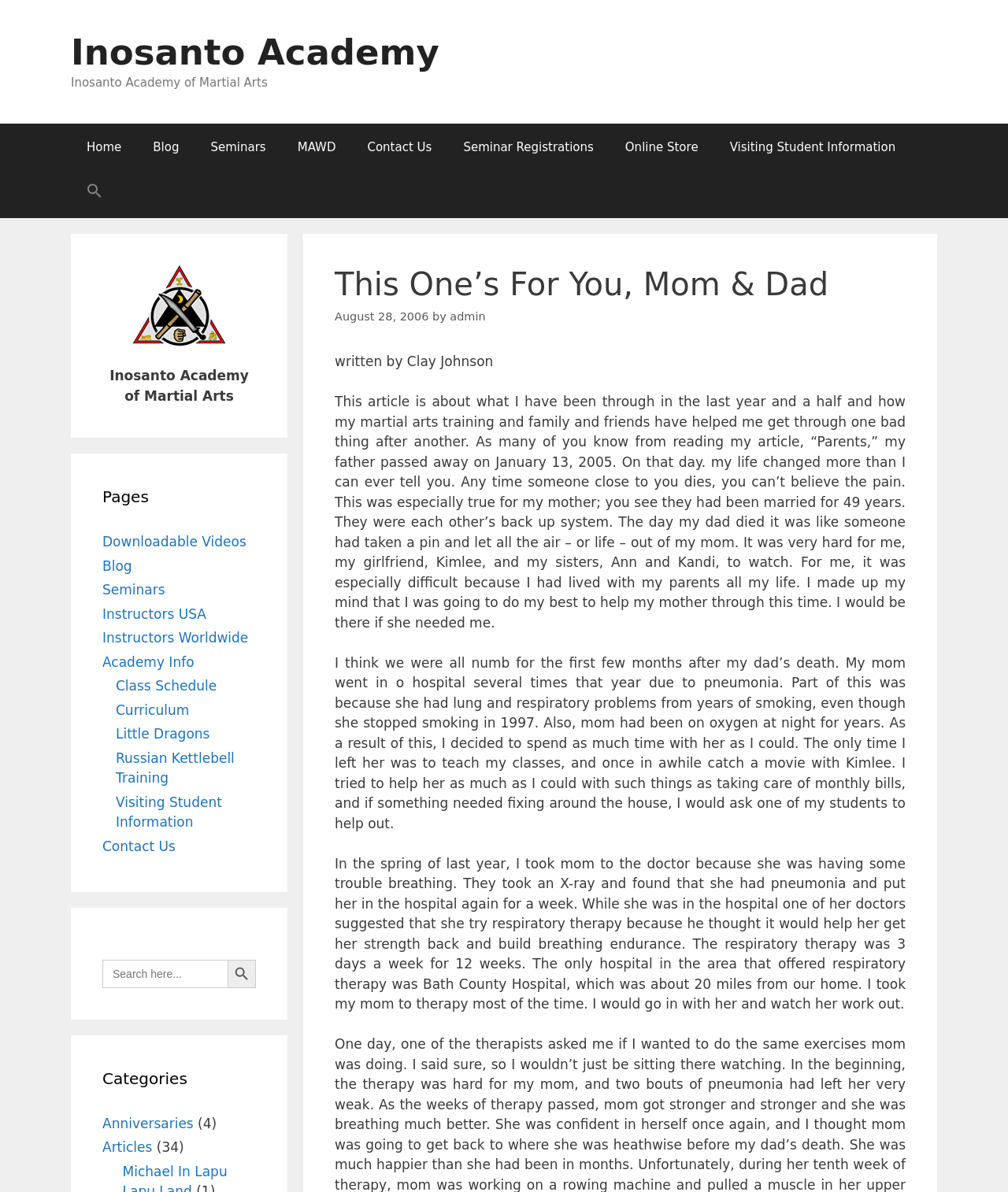Identify the bounding box coordinates for the region to click in order to carry out this instruction: "Read the 'This One’s For You, Mom & Dad' article". Provide the coordinates using four float numbers between 0 and 1, formatted as [left, top, right, bottom].

[0.332, 0.222, 0.898, 0.254]